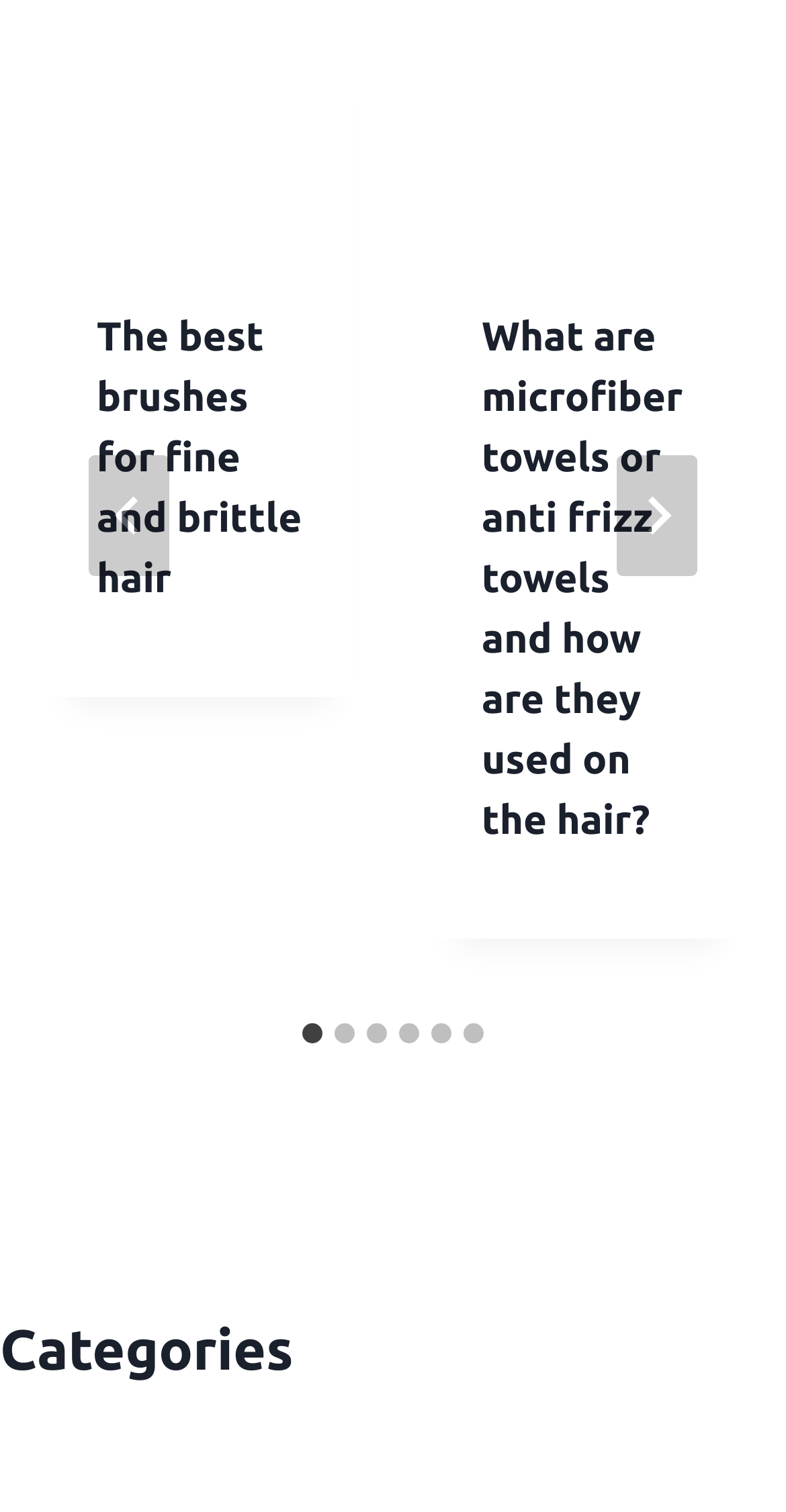What is the category section title?
Please answer the question with as much detail and depth as you can.

I found the heading element with the text 'Categories' at the bottom of the webpage, which is the title of the category section.